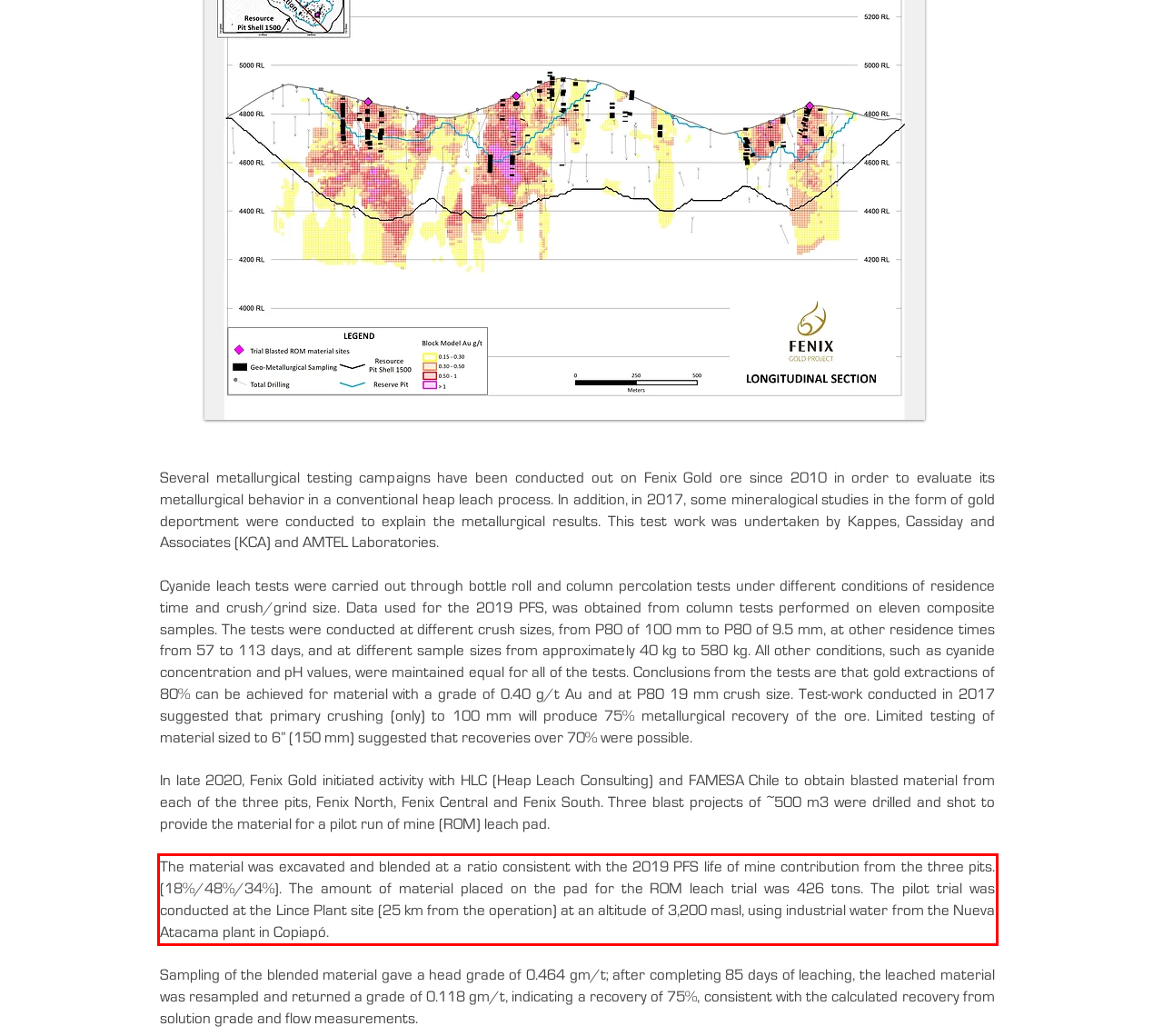Analyze the webpage screenshot and use OCR to recognize the text content in the red bounding box.

The material was excavated and blended at a ratio consistent with the 2019 PFS life of mine contribution from the three pits. (18%/48%/34%). The amount of material placed on the pad for the ROM leach trial was 426 tons. The pilot trial was conducted at the Lince Plant site (25 km from the operation) at an altitude of 3,200 masl, using industrial water from the Nueva Atacama plant in Copiapó.